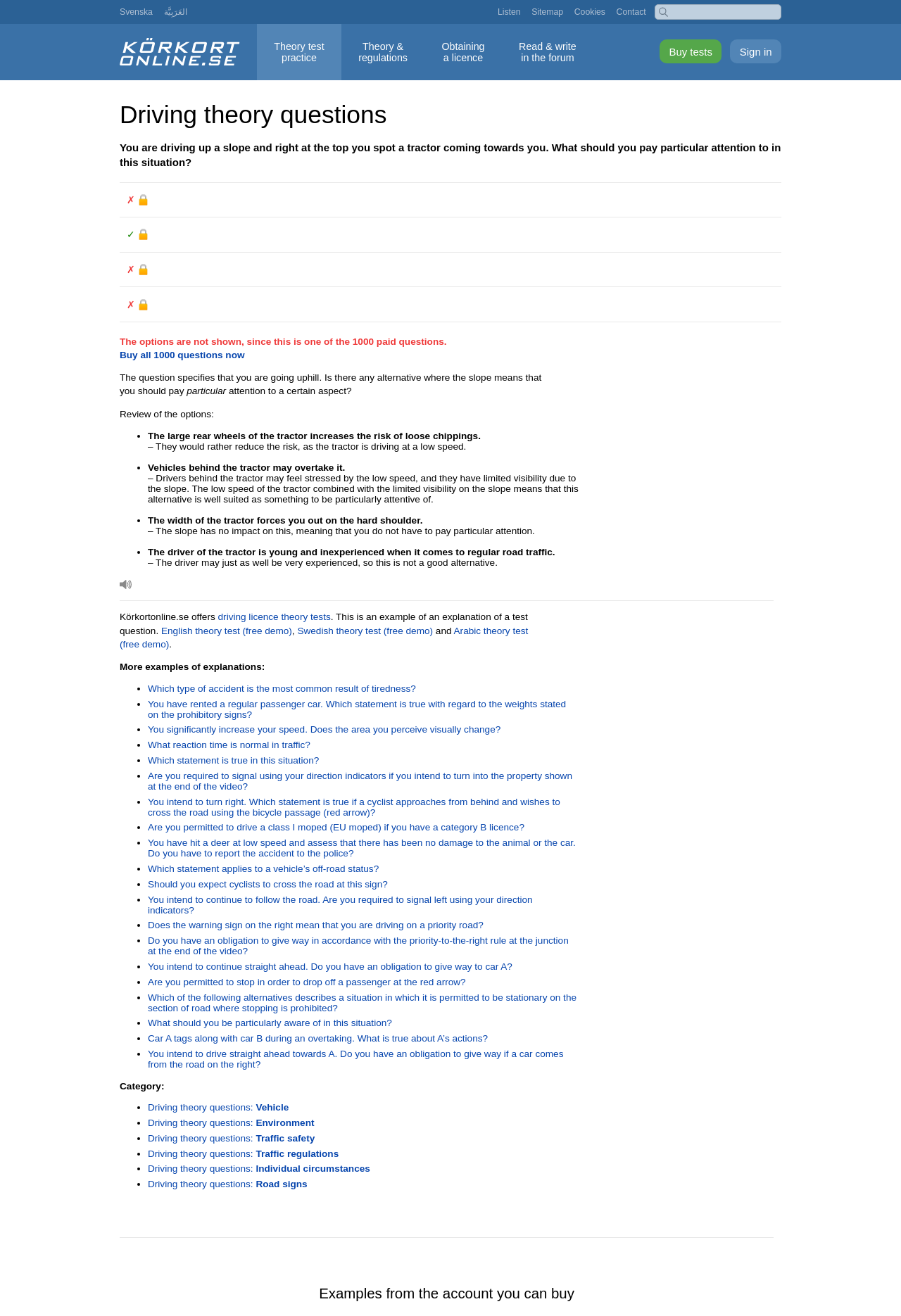Please identify the bounding box coordinates of the element's region that needs to be clicked to fulfill the following instruction: "Click the 'English theory test (free demo)' link". The bounding box coordinates should consist of four float numbers between 0 and 1, i.e., [left, top, right, bottom].

[0.179, 0.475, 0.324, 0.483]